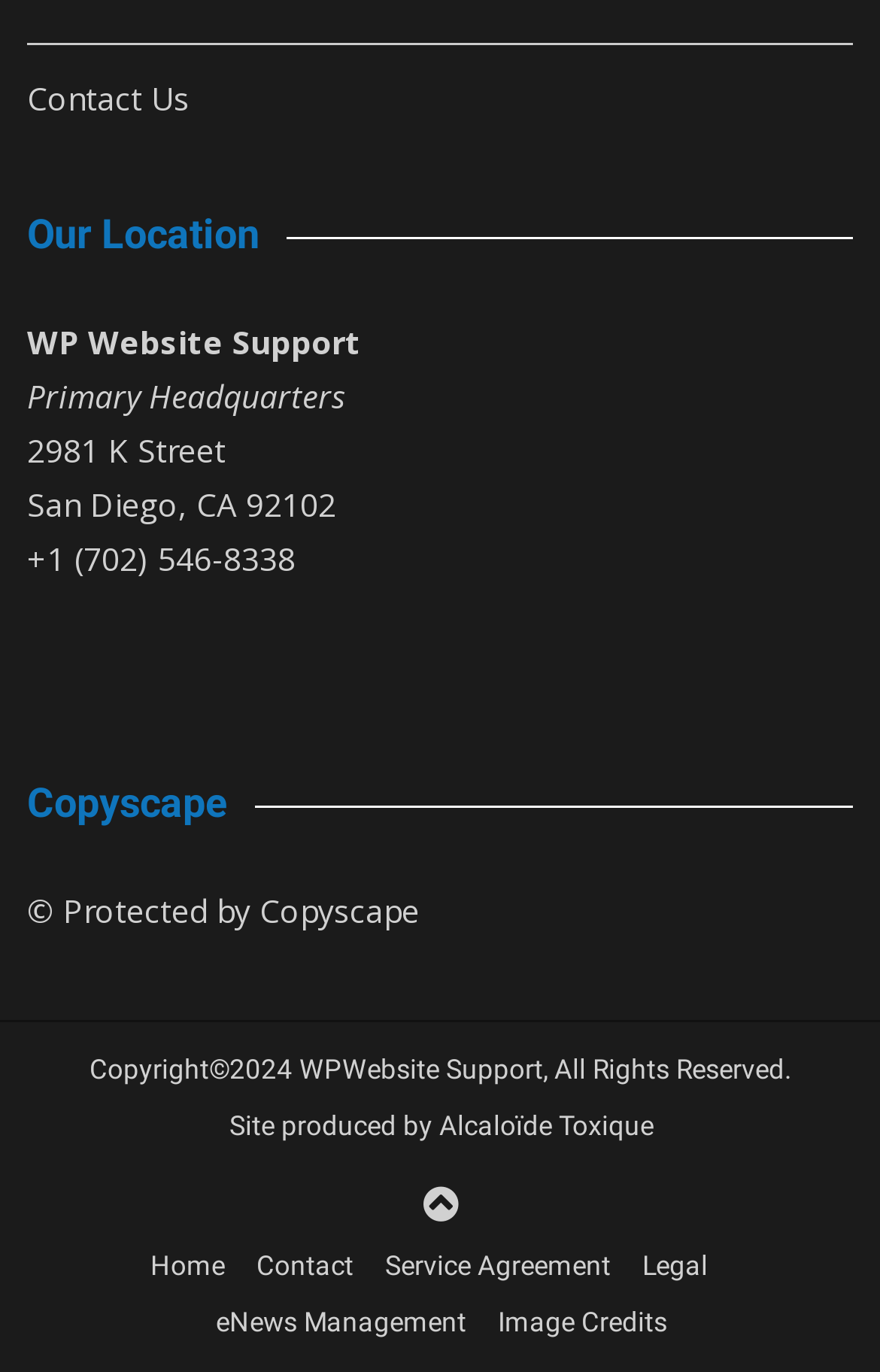What is the address of the primary headquarters?
Make sure to answer the question with a detailed and comprehensive explanation.

I found the address by looking at the section 'Our Location' which contains the address '2981 K Street' and the city and state 'San Diego, CA 92102'.